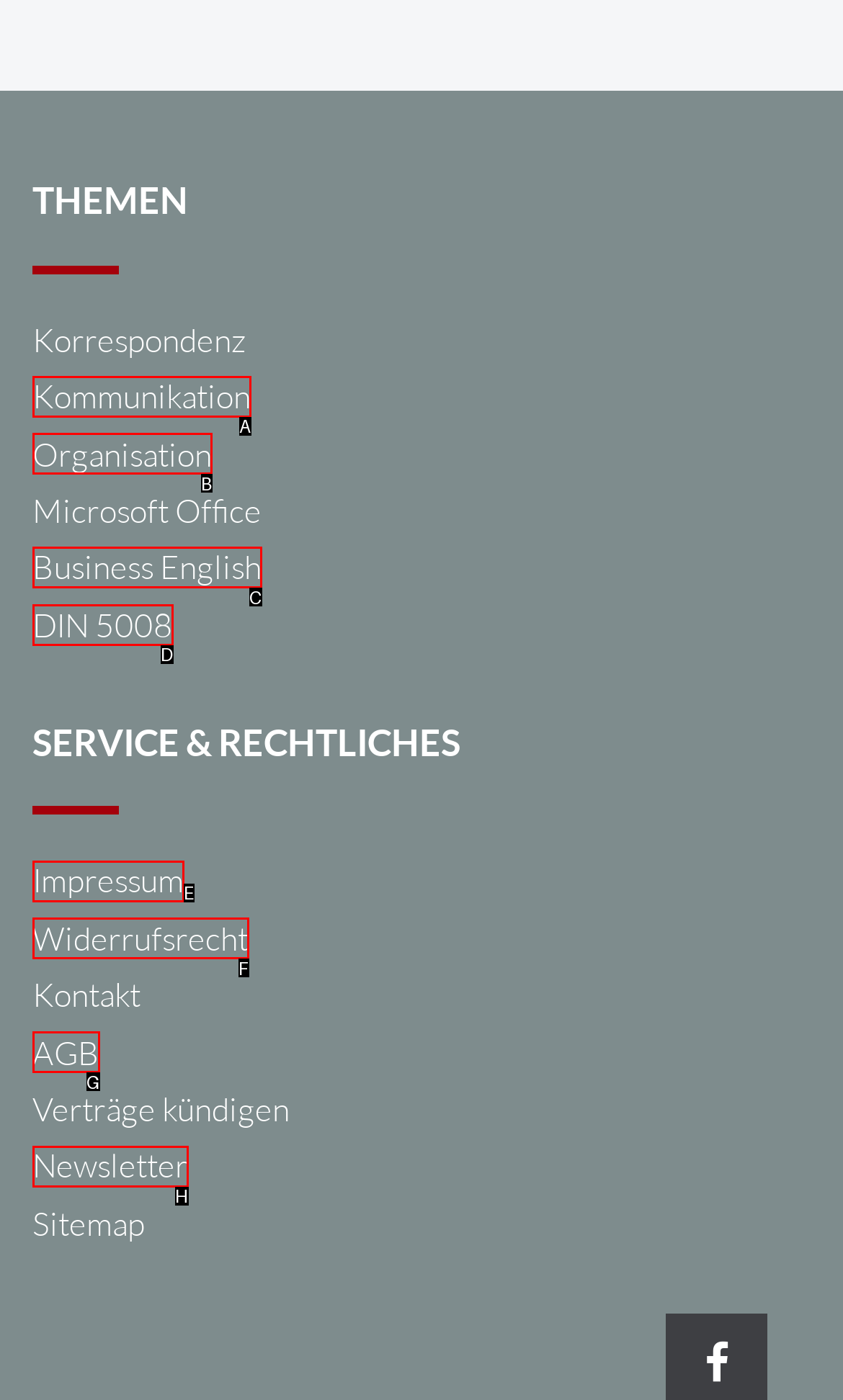Identify the HTML element that matches the description: Share
Respond with the letter of the correct option.

None